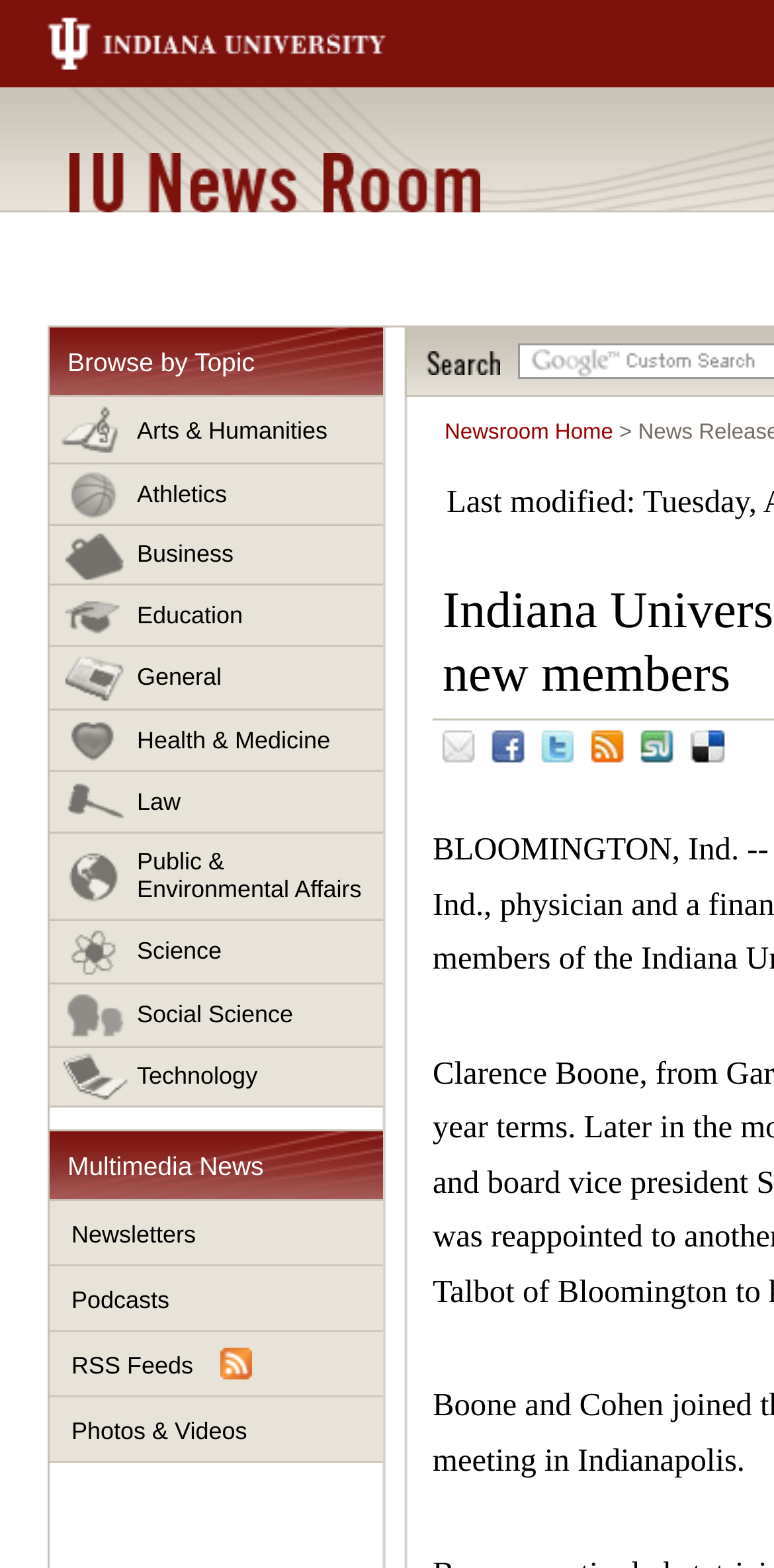Please identify the bounding box coordinates for the region that you need to click to follow this instruction: "Visit IU News Room".

[0.09, 0.097, 0.621, 0.135]